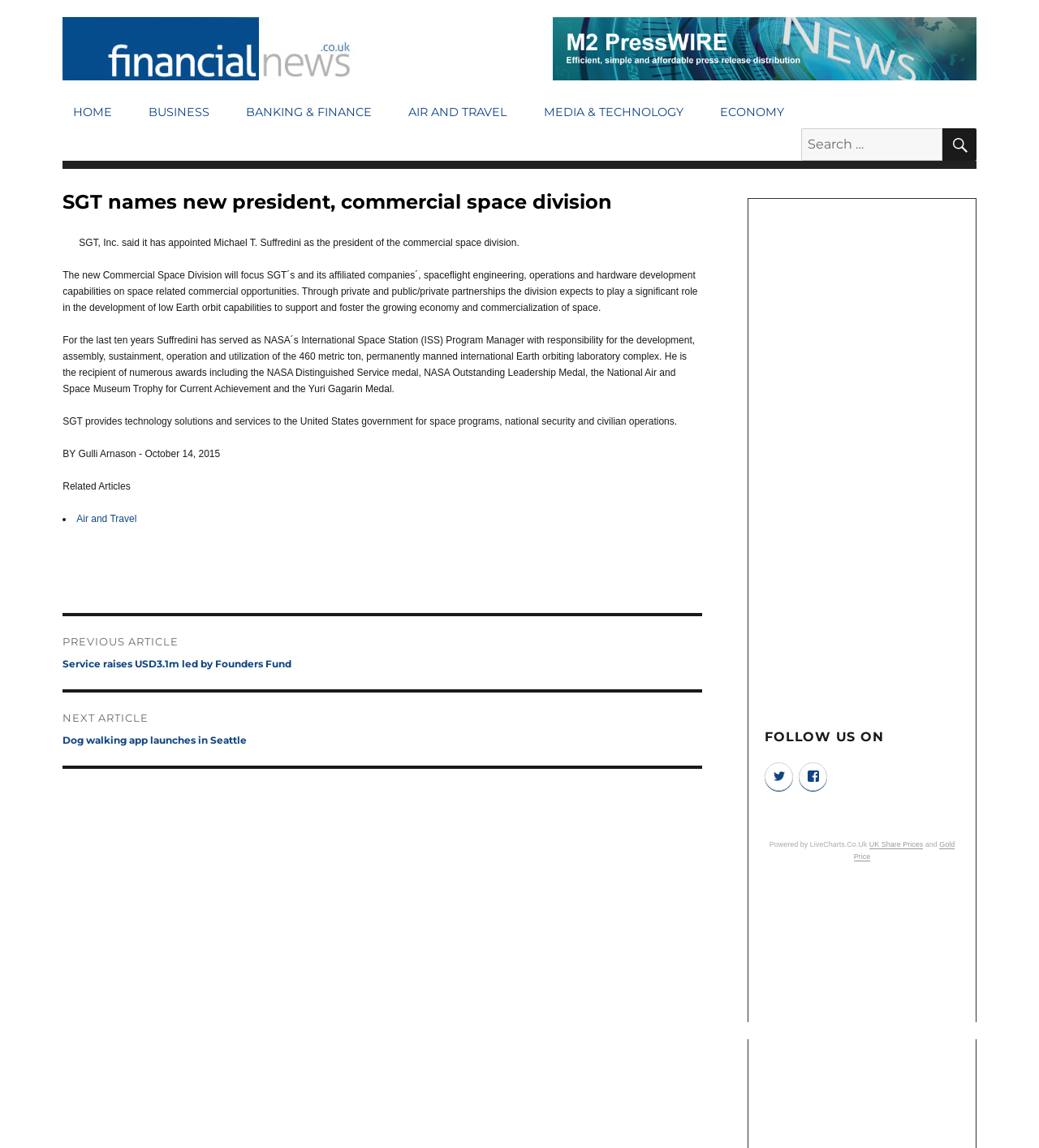What is the date of the article?
Respond to the question with a single word or phrase according to the image.

October 14, 2015